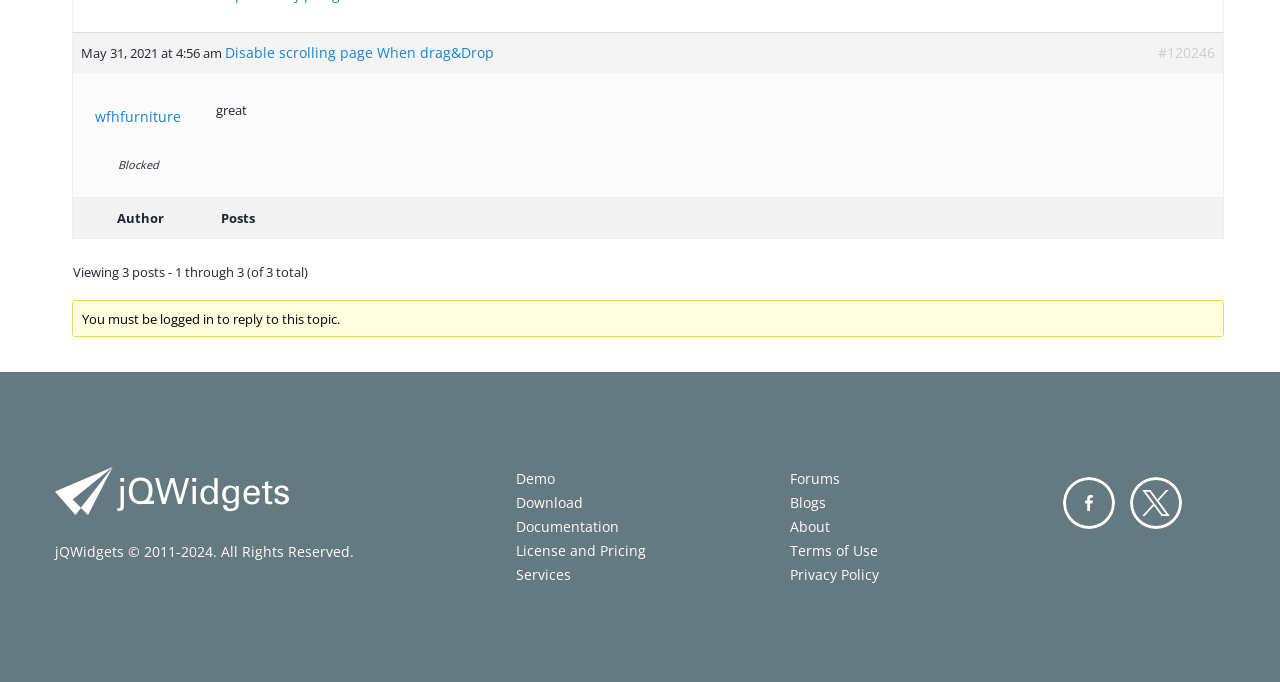Respond to the question below with a single word or phrase:
What is the name of the author?

Not specified